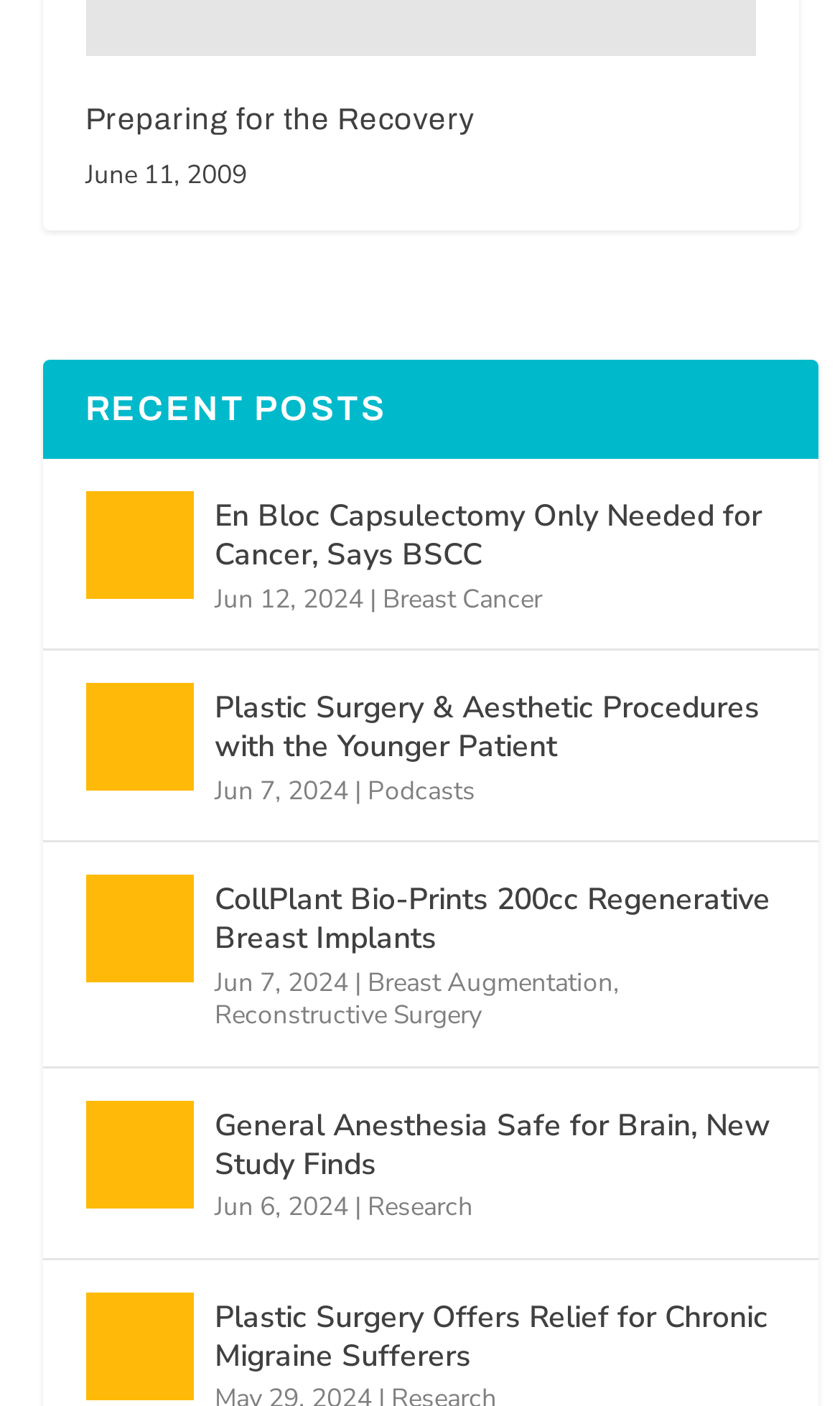Pinpoint the bounding box coordinates of the clickable area necessary to execute the following instruction: "Read 'En Bloc Capsulectomy Only Needed for Cancer, Says BSCC'". The coordinates should be given as four float numbers between 0 and 1, namely [left, top, right, bottom].

[0.101, 0.35, 0.229, 0.426]